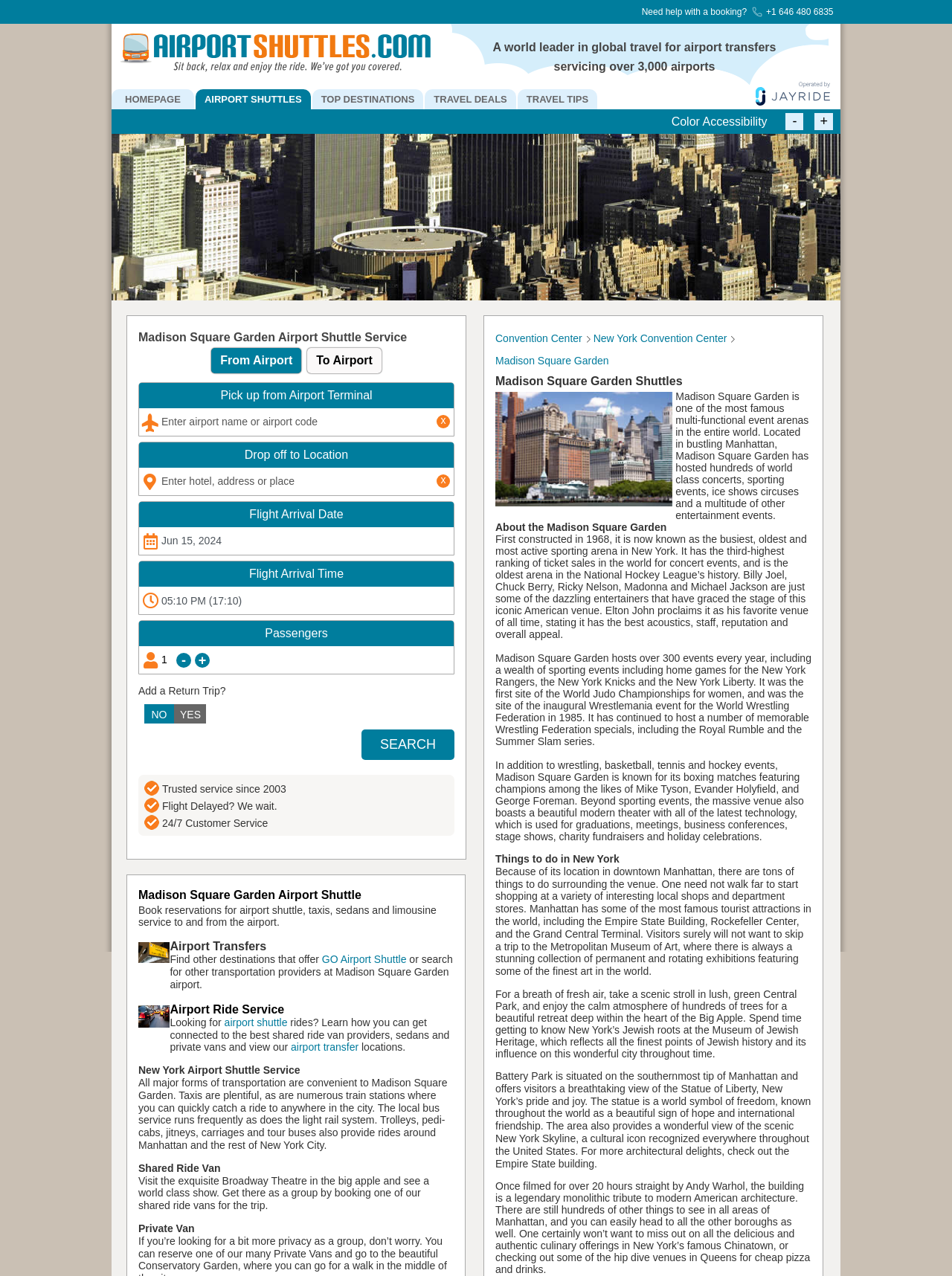Describe every aspect of the webpage comprehensively.

This webpage is about Madison Square Garden Airport Shuttle Service, providing information and booking options for airport transfers. At the top, there is a help section with a phone number and a "Need help with a booking?" text. Below that, there is a brief description of the service, stating that it is a world leader in global travel for airport transfers, servicing over 3,000 airports.

The main content area is divided into two sections. On the left, there is a navigation menu with links to "HOMEPAGE", "AIRPORT SHUTTLES", "TOP DESTINATIONS", "TRAVEL DEALS", and "TRAVEL TIPS". On the right, there is a booking form with various fields to input, including pickup and drop-off locations, flight arrival date and time, and passenger information. The form also has buttons to add a return trip and to search for available shuttle services.

Below the booking form, there is a section with a heading "Madison Square Garden Airport Shuttle" and a brief description of the service, followed by a table with more information about the shuttle service, including a link to "GO Airport Shuttle" and a search option for other transportation providers at Madison Square Garden airport.

Throughout the page, there are several images, including a logo for Madison Square Garden shuttles and an image for "GO Airport Shuttle at Madison Square Garden". The page also has several buttons, including a "SEARCH" button to find available shuttle services and a "Color Accessibility" button.